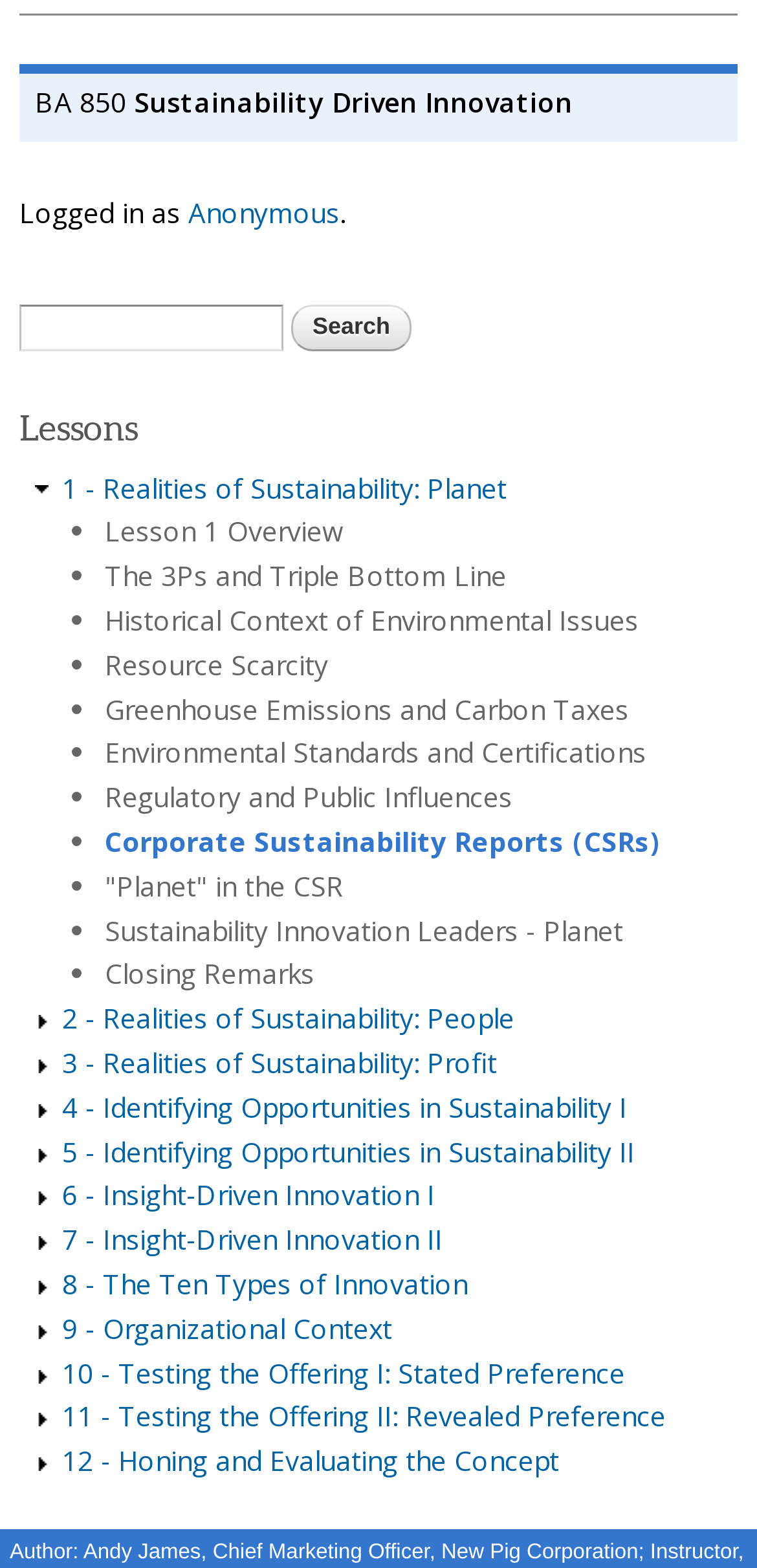Determine the bounding box coordinates of the element that should be clicked to execute the following command: "View Lesson 2 - Realities of Sustainability: People".

[0.082, 0.638, 0.679, 0.661]